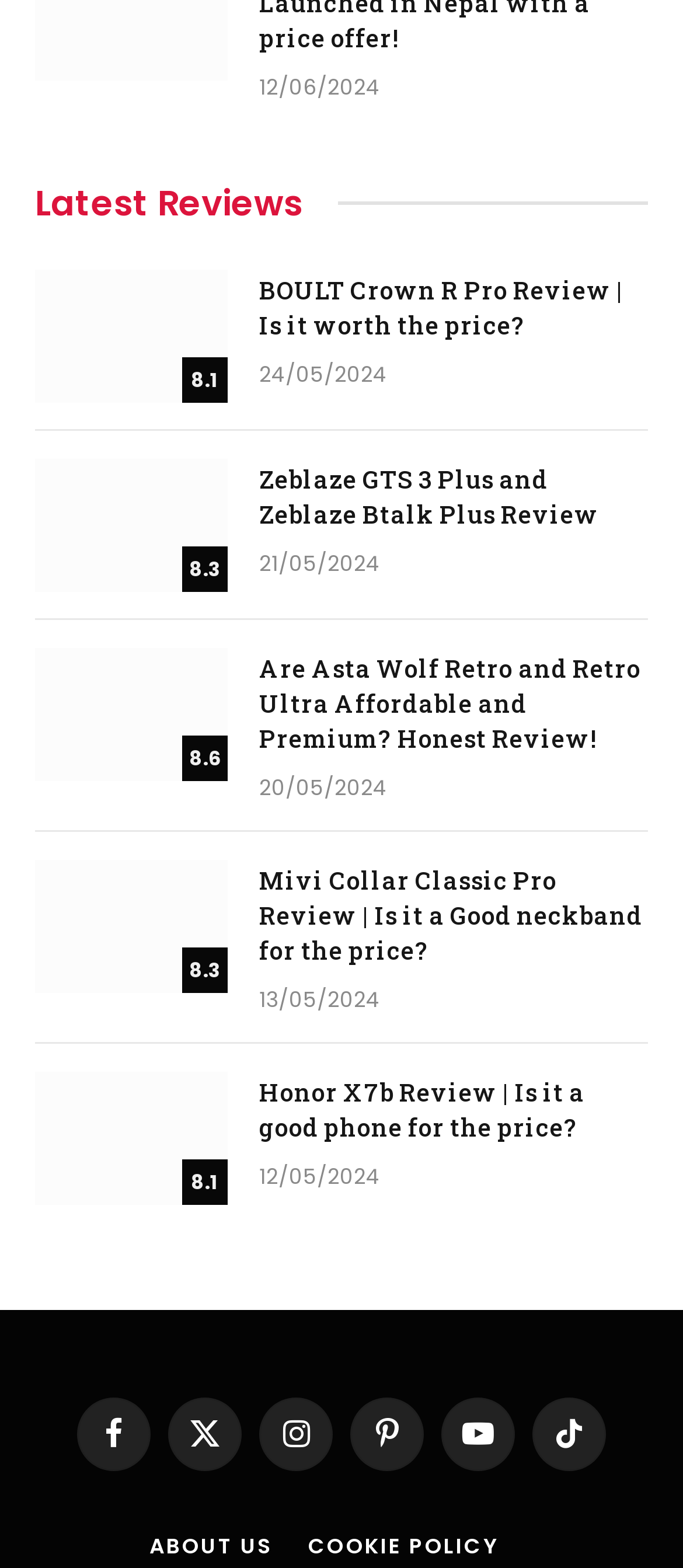Can you identify the bounding box coordinates of the clickable region needed to carry out this instruction: 'Read the latest review'? The coordinates should be four float numbers within the range of 0 to 1, stated as [left, top, right, bottom].

[0.051, 0.172, 0.949, 0.257]